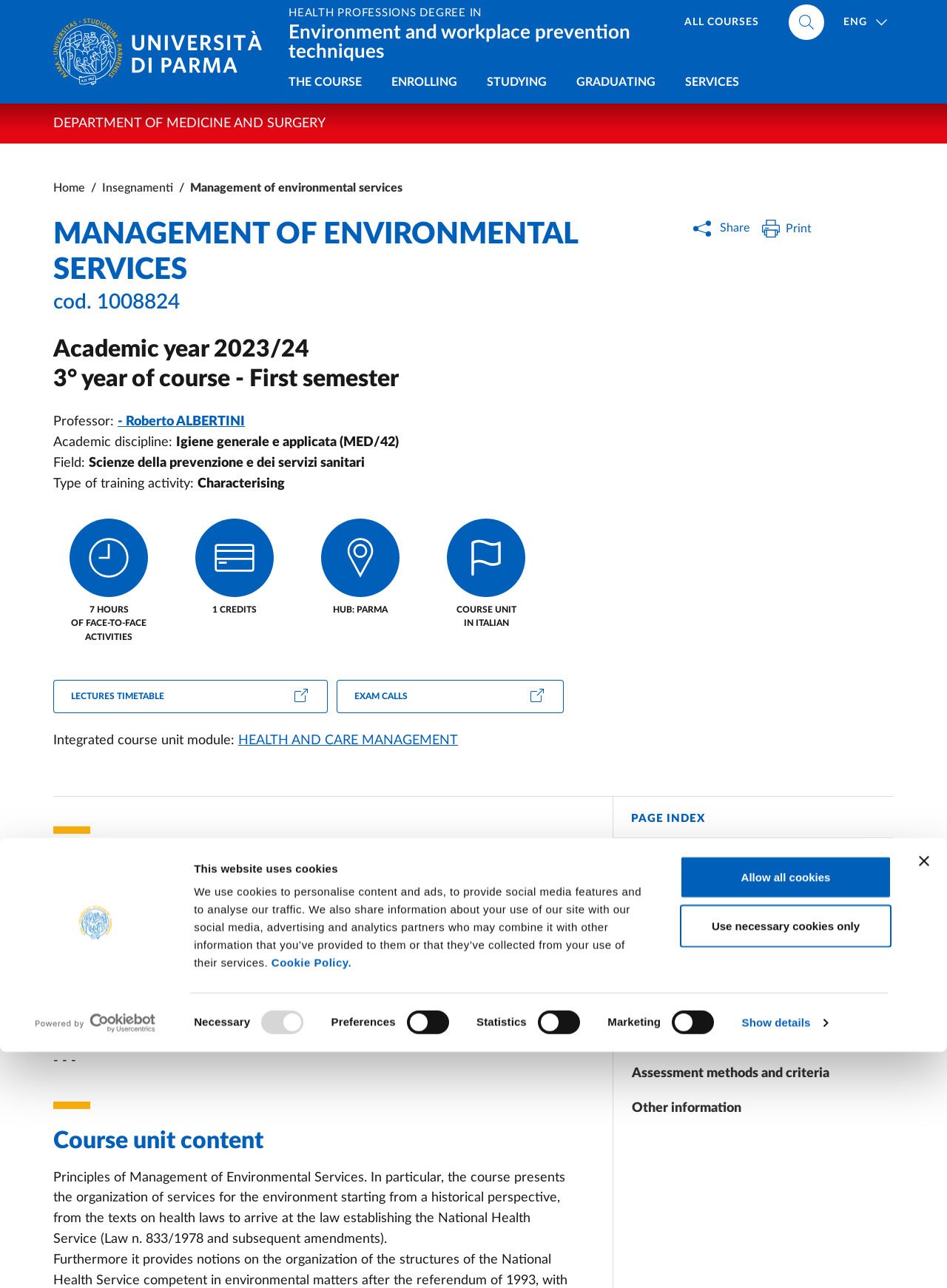Find the bounding box coordinates for the HTML element described as: "Teaching methods". The coordinates should consist of four float values between 0 and 1, i.e., [left, top, right, bottom].

[0.646, 0.793, 0.944, 0.82]